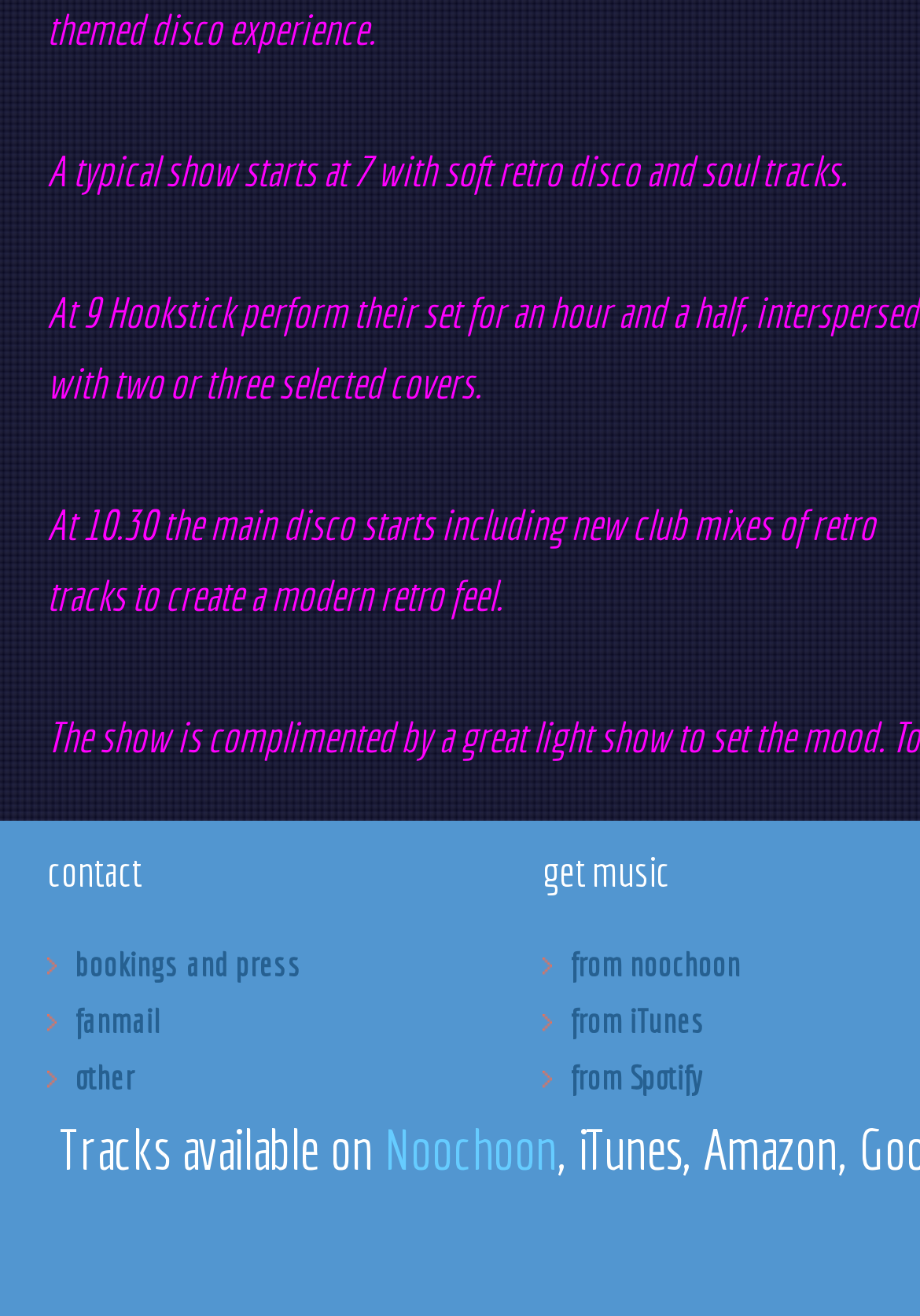How many links are available under 'contact'?
Using the details shown in the screenshot, provide a comprehensive answer to the question.

Under the 'contact' heading, there are four links: 'bookings and press', 'fanmail', 'other', and two links from different music platforms.